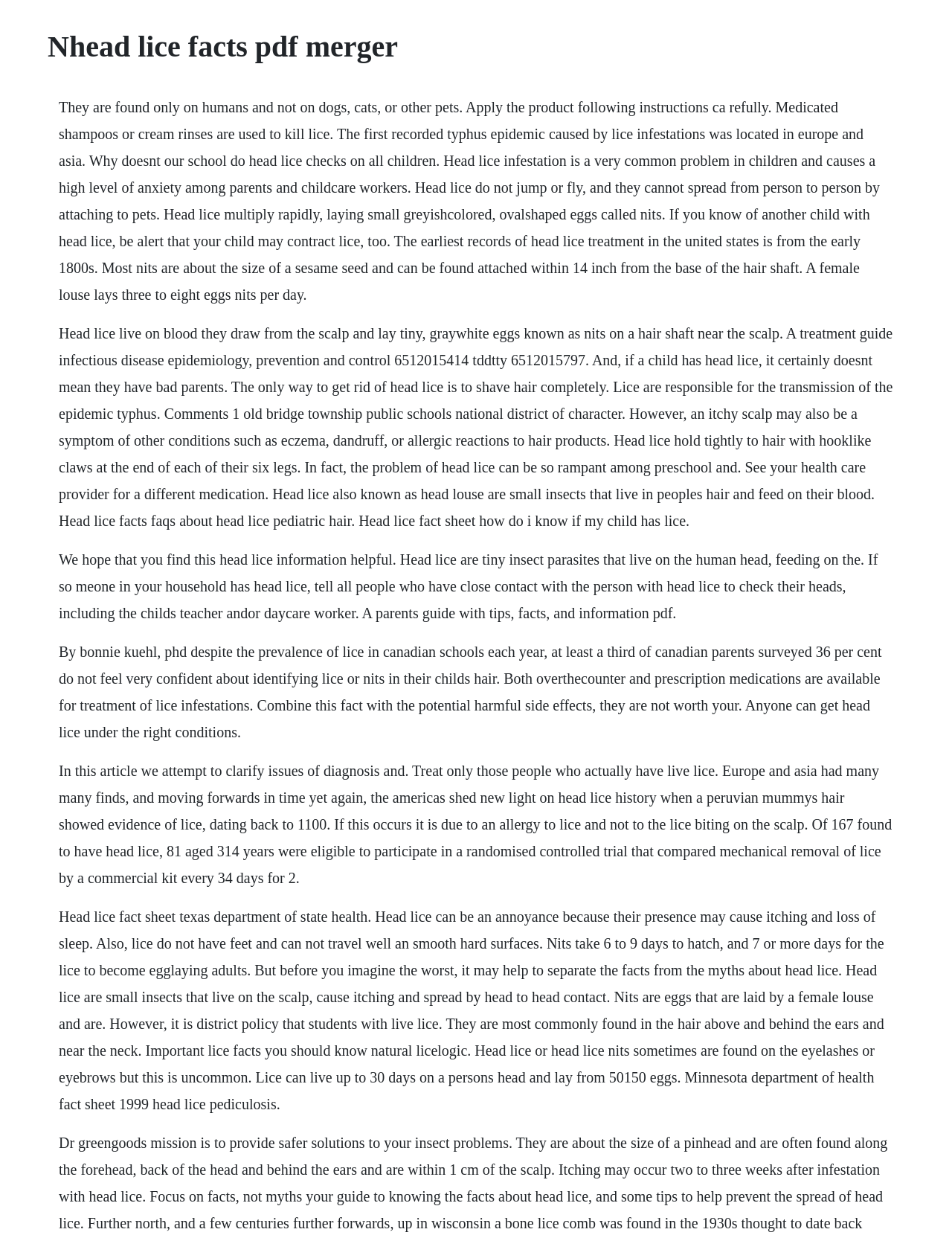Answer the following in one word or a short phrase: 
Can head lice jump or fly?

No